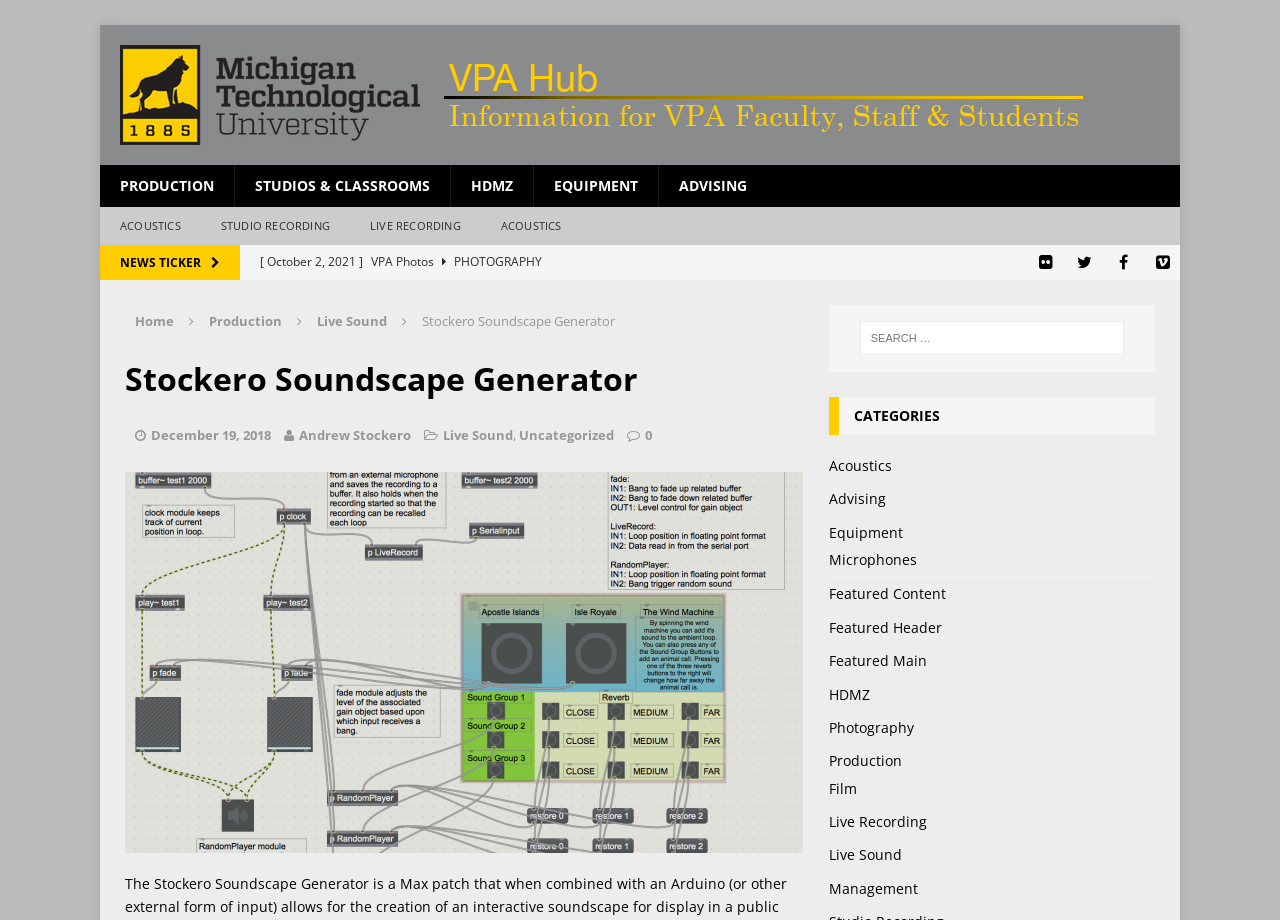Locate the bounding box coordinates of the clickable area needed to fulfill the instruction: "Search for something".

[0.672, 0.349, 0.878, 0.386]